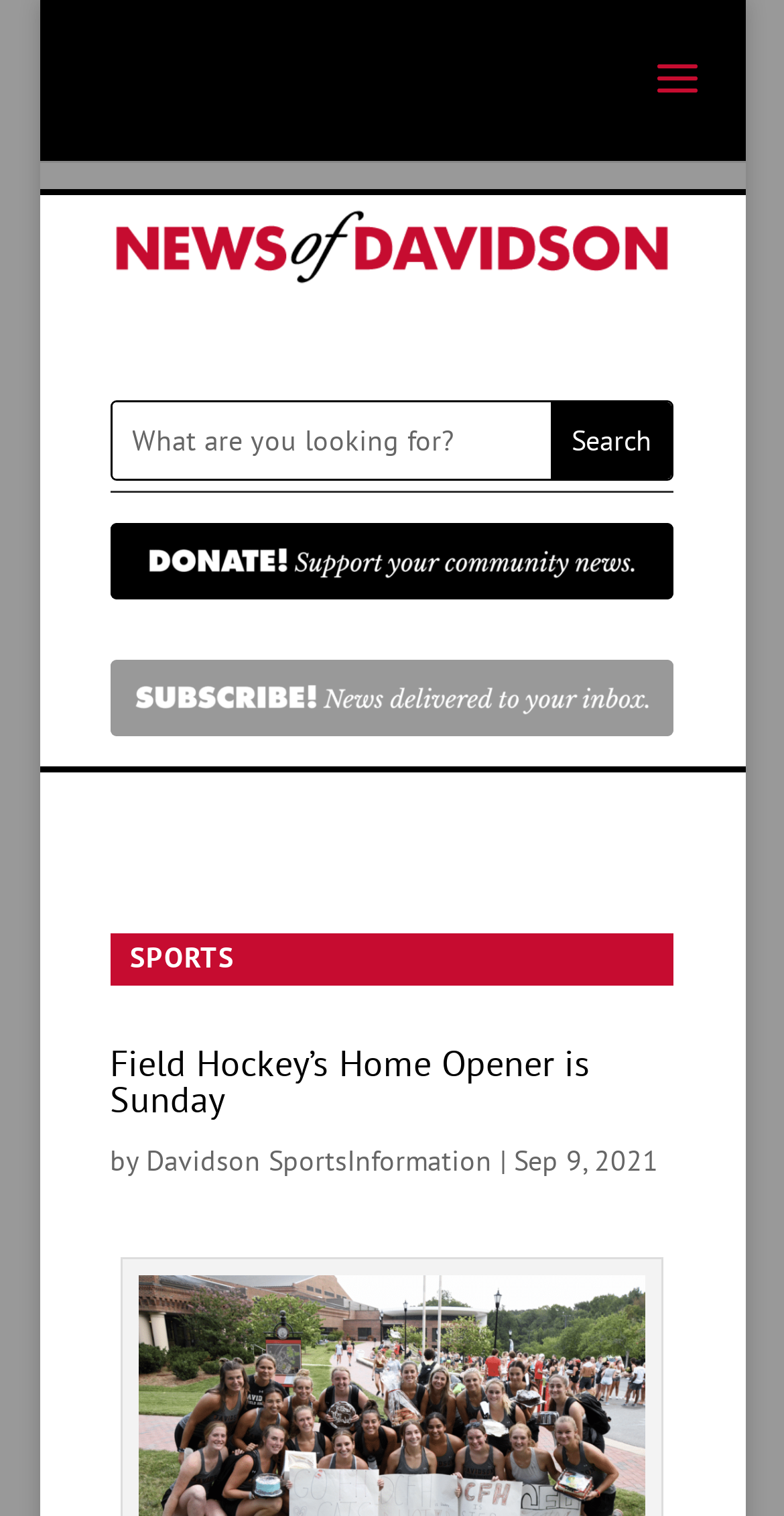From the image, can you give a detailed response to the question below:
What is the category of the news article?

I determined the category of the news article by looking at the heading 'SPORTS' which is located above the article title 'Field Hockey’s Home Opener is Sunday'.